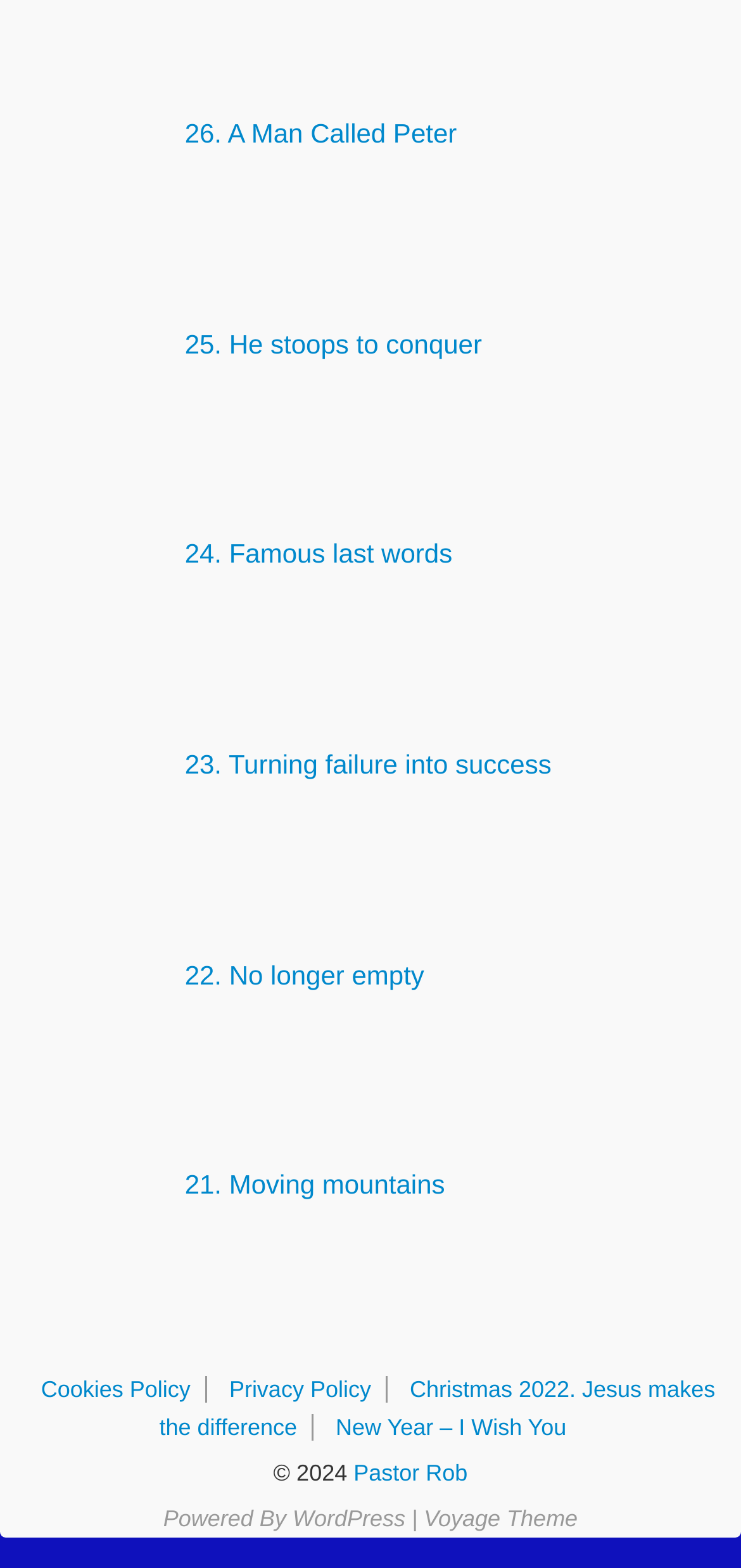Identify the bounding box coordinates for the UI element described as: "26. A Man Called Peter". The coordinates should be provided as four floats between 0 and 1: [left, top, right, bottom].

[0.249, 0.075, 0.616, 0.094]